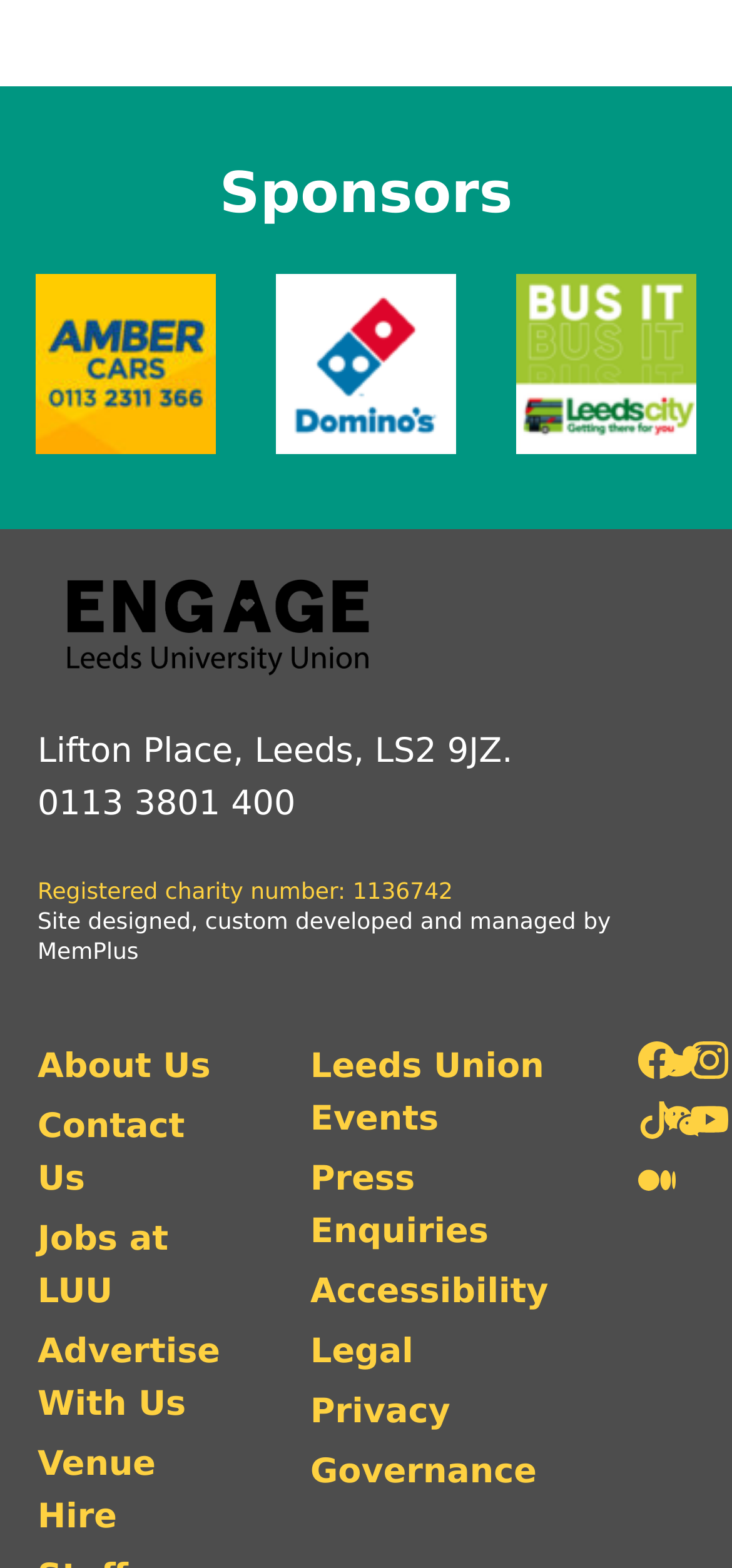Identify the bounding box coordinates of the specific part of the webpage to click to complete this instruction: "Check Venue Hire".

[0.051, 0.918, 0.301, 0.985]